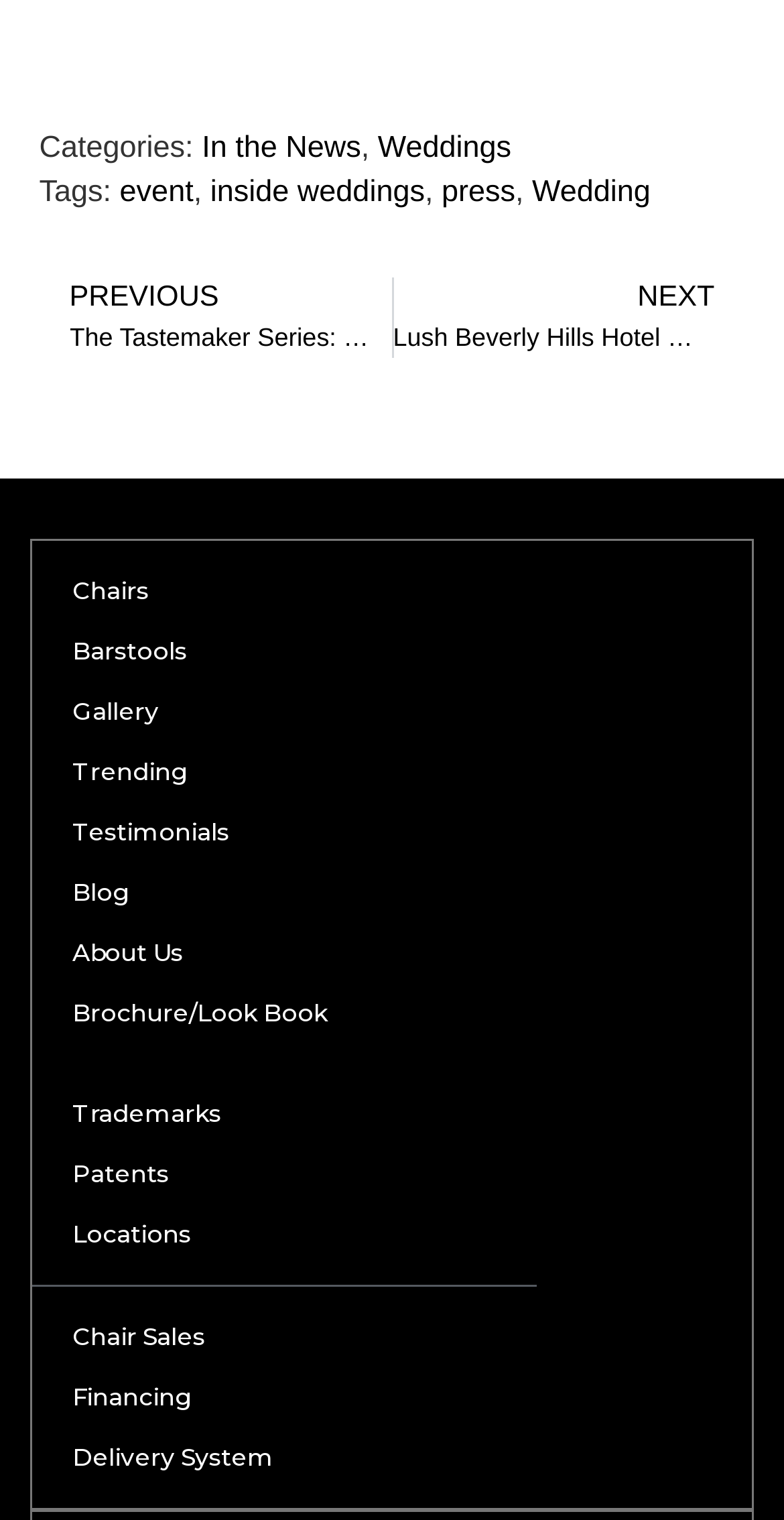Please determine the bounding box coordinates of the section I need to click to accomplish this instruction: "Explore the Blog".

[0.041, 0.568, 0.959, 0.607]